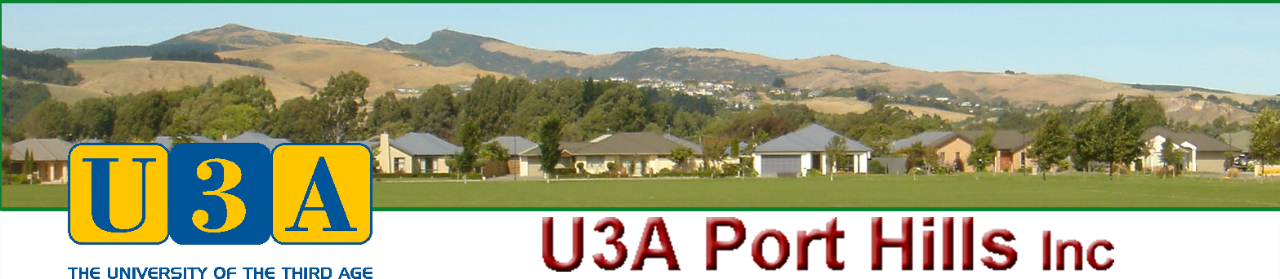What is the name of the organization?
Use the information from the image to give a detailed answer to the question.

The image features the letters 'U3A' in vibrant blue and yellow blocks, which is the name of the organization, as well as the full name 'THE UNIVERSITY OF THE THIRD AGE' in a more subdued font.